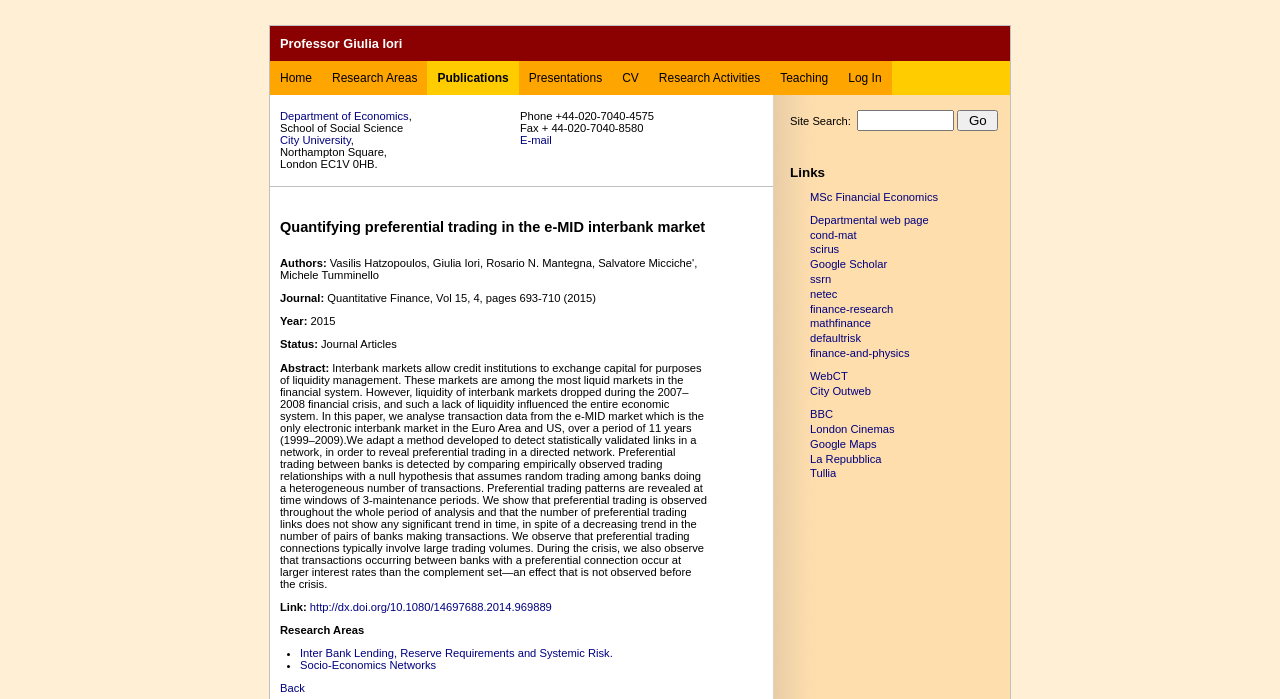Provide a brief response to the question below using one word or phrase:
What is the link to the research paper?

http://dx.doi.org/10.1080/14697688.2014.969889